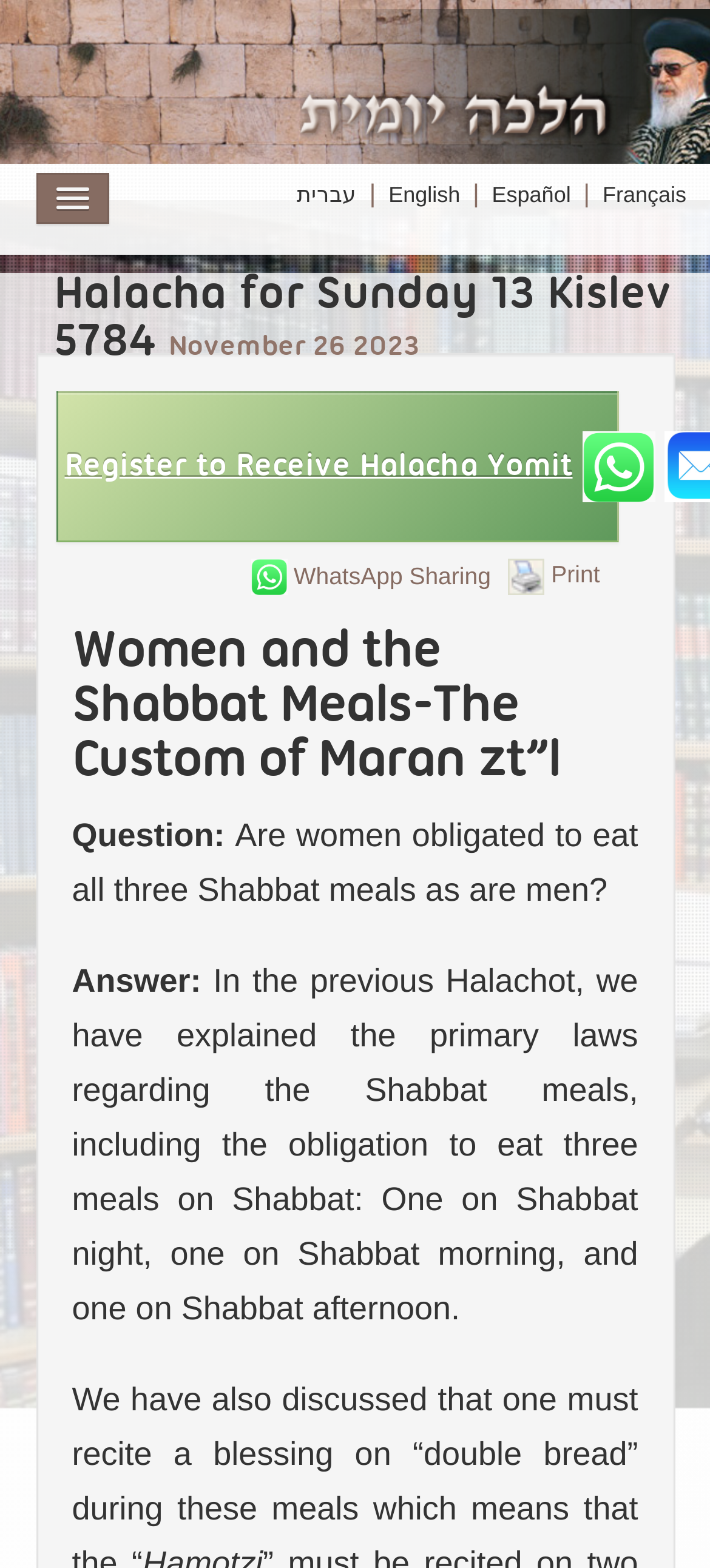What is the position of the 'Register to Receive Halacha Yomit' button?
Could you answer the question in a detailed manner, providing as much information as possible?

Based on the bounding box coordinates of the 'Register to Receive Halacha Yomit' button, we can determine that it is located at the top-right section of the webpage.